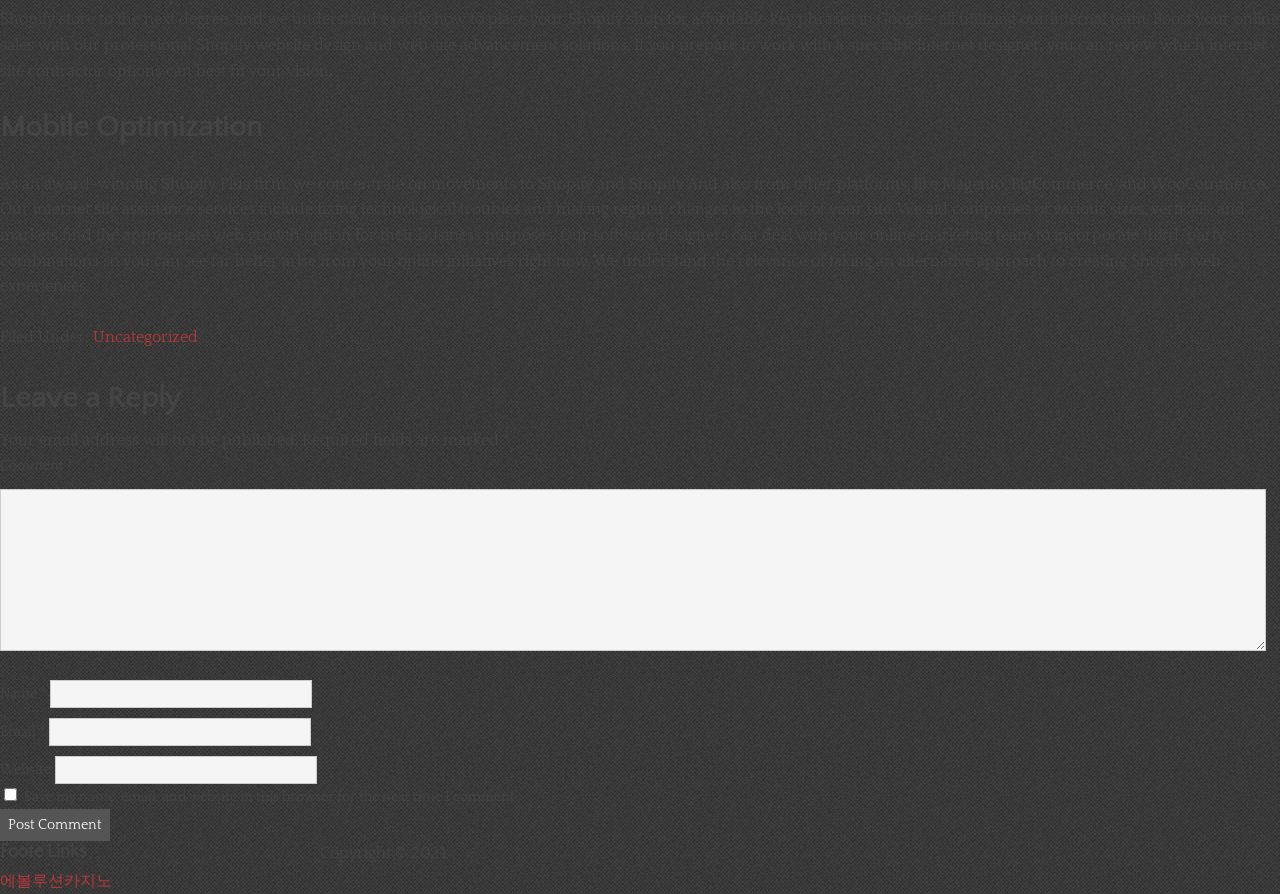Locate the bounding box coordinates of the UI element described by: "parent_node: Website name="url"". Provide the coordinates as four float numbers between 0 and 1, formatted as [left, top, right, bottom].

[0.043, 0.845, 0.248, 0.877]